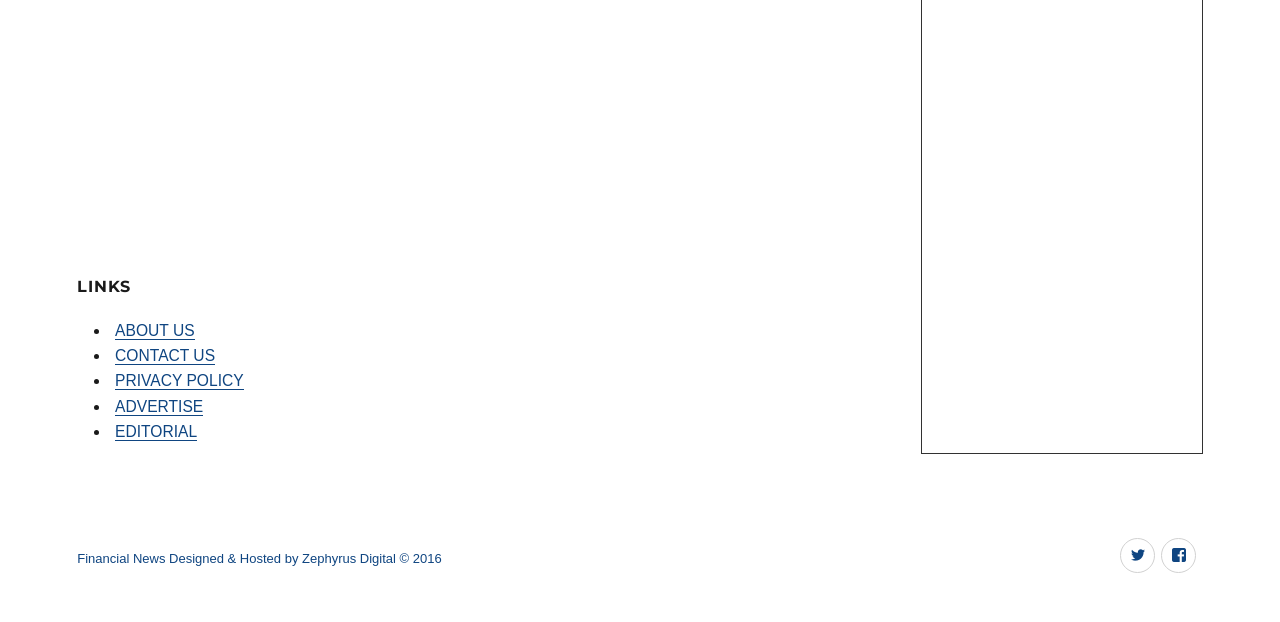Identify the bounding box coordinates for the region to click in order to carry out this instruction: "Check out ADVERTISE". Provide the coordinates using four float numbers between 0 and 1, formatted as [left, top, right, bottom].

[0.09, 0.639, 0.159, 0.666]